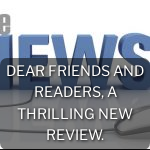Answer the question in one word or a short phrase:
What is the background theme of the graphic?

News